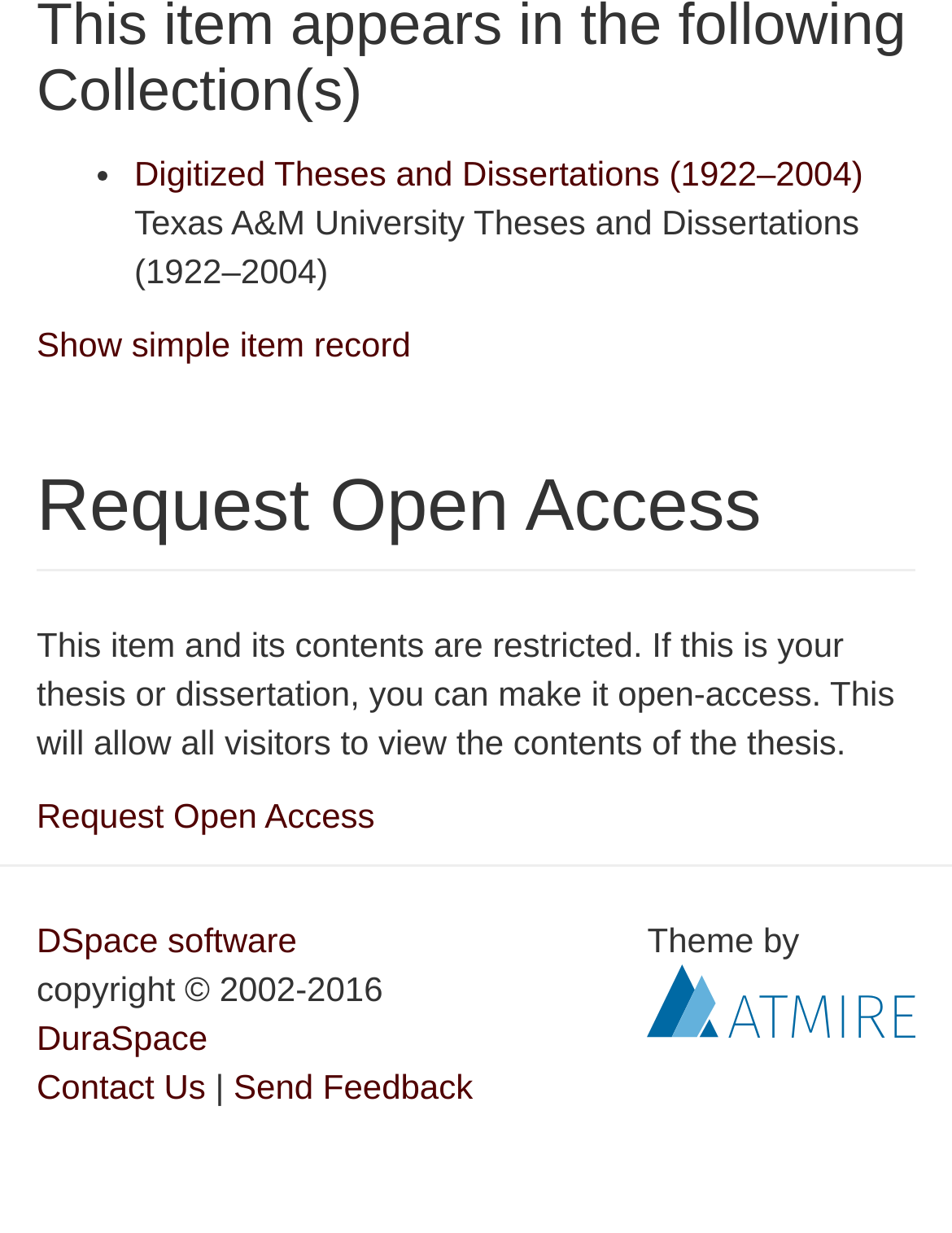Pinpoint the bounding box coordinates of the area that must be clicked to complete this instruction: "Request Open Access".

[0.038, 0.646, 0.394, 0.677]